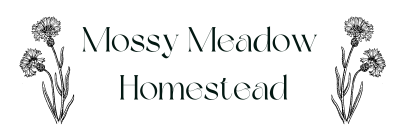Offer a detailed caption for the image presented.

The image features a beautifully designed logo for "Mossy Meadow Homestead," encapsulating the essence of a rustic and cozy homesteading lifestyle. The logo combines elegant, whimsical typography with delicate floral illustrations, emphasizing a connection to nature and a heartfelt approach to homesteading. The text "Mossy Meadow Homestead" is displayed prominently, suggesting a warm and inviting space dedicated to family, sustainability, and traditional living. Surrounding the text are charming floral motifs, adding an organic touch that enhances the overall aesthetic, reflecting the charm and tranquility of rural life.